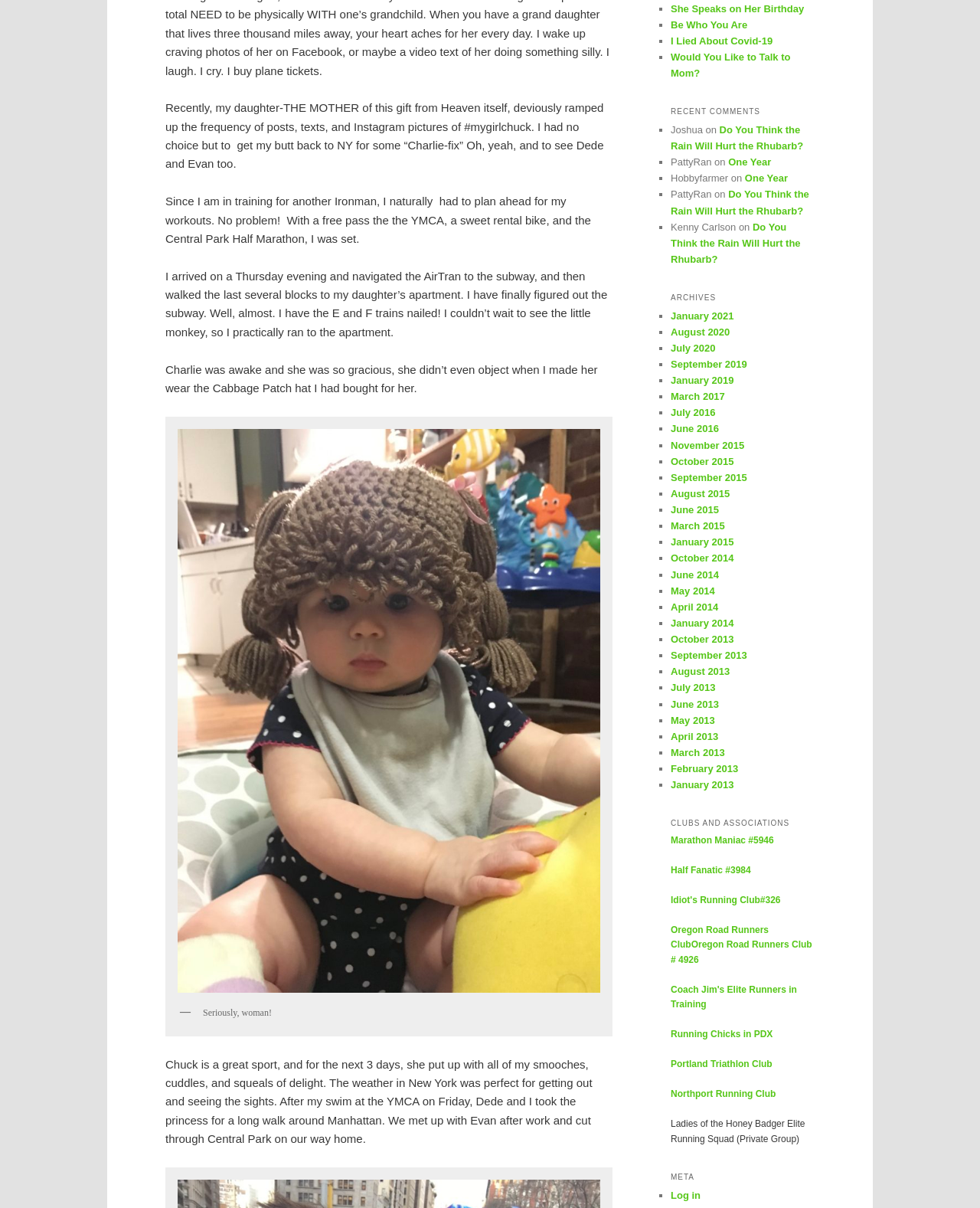For the element described, predict the bounding box coordinates as (top-left x, top-left y, bottom-right x, bottom-right y). All values should be between 0 and 1. Element description: Running Chicks in PDX

[0.684, 0.852, 0.789, 0.861]